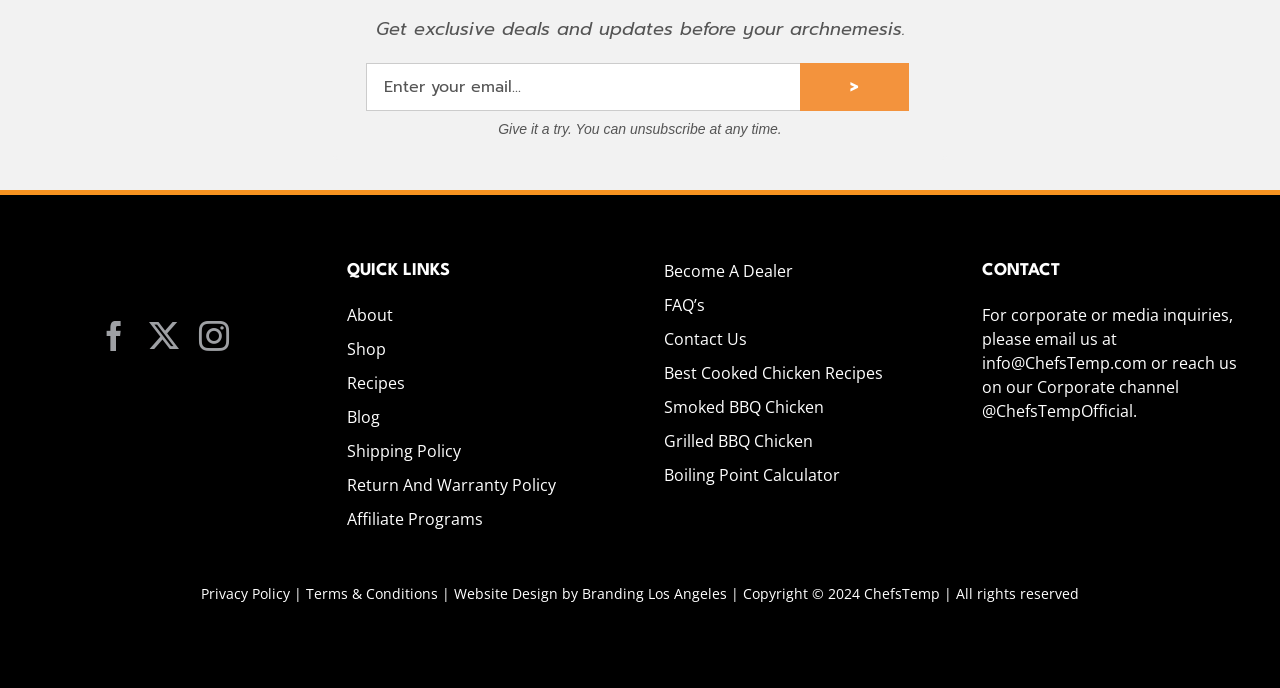Bounding box coordinates are specified in the format (top-left x, top-left y, bottom-right x, bottom-right y). All values are floating point numbers bounded between 0 and 1. Please provide the bounding box coordinate of the region this sentence describes: Best Cooked Chicken Recipes

[0.519, 0.526, 0.729, 0.56]